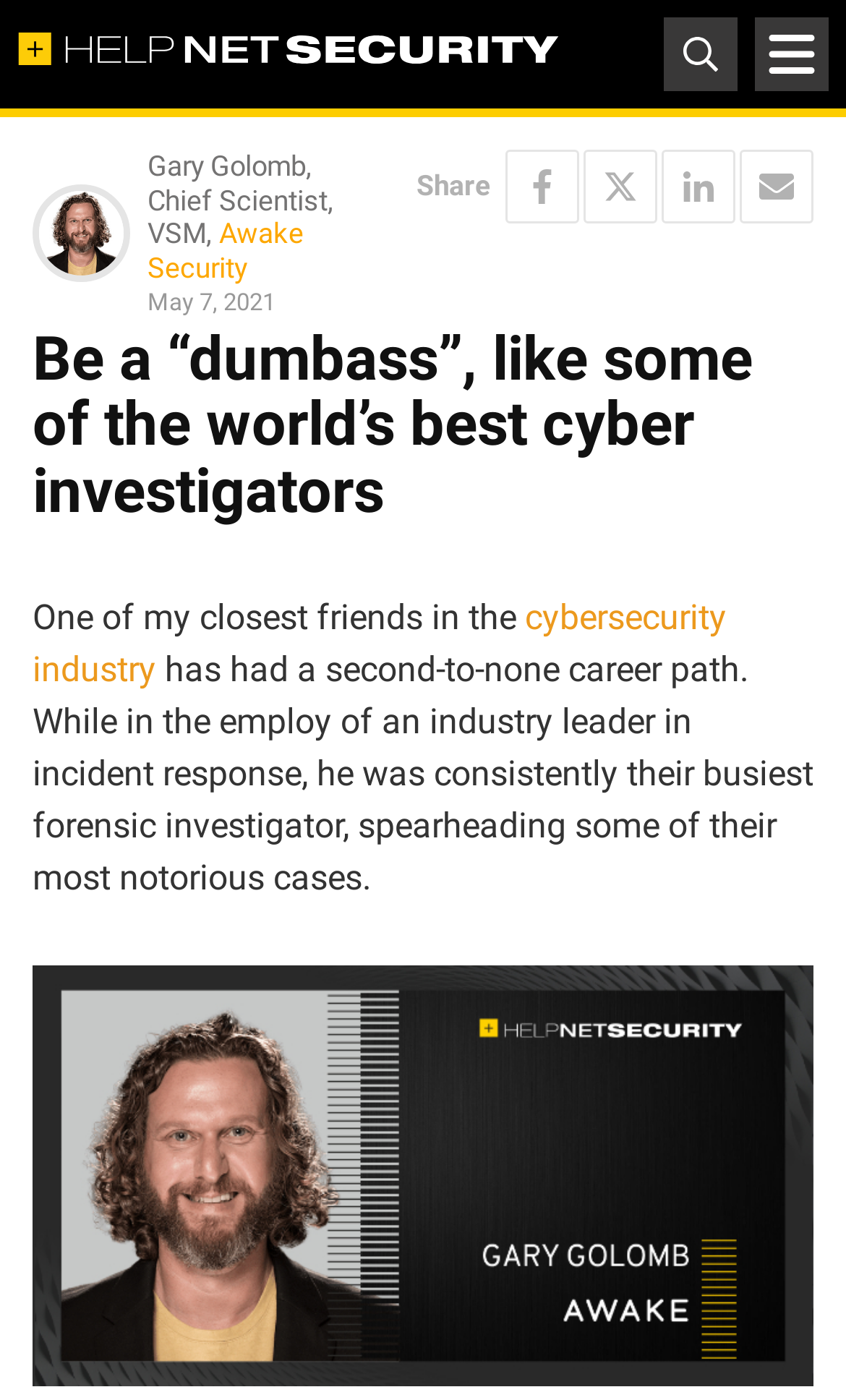Provide the bounding box coordinates for the area that should be clicked to complete the instruction: "Toggle navigation".

[0.892, 0.012, 0.979, 0.065]